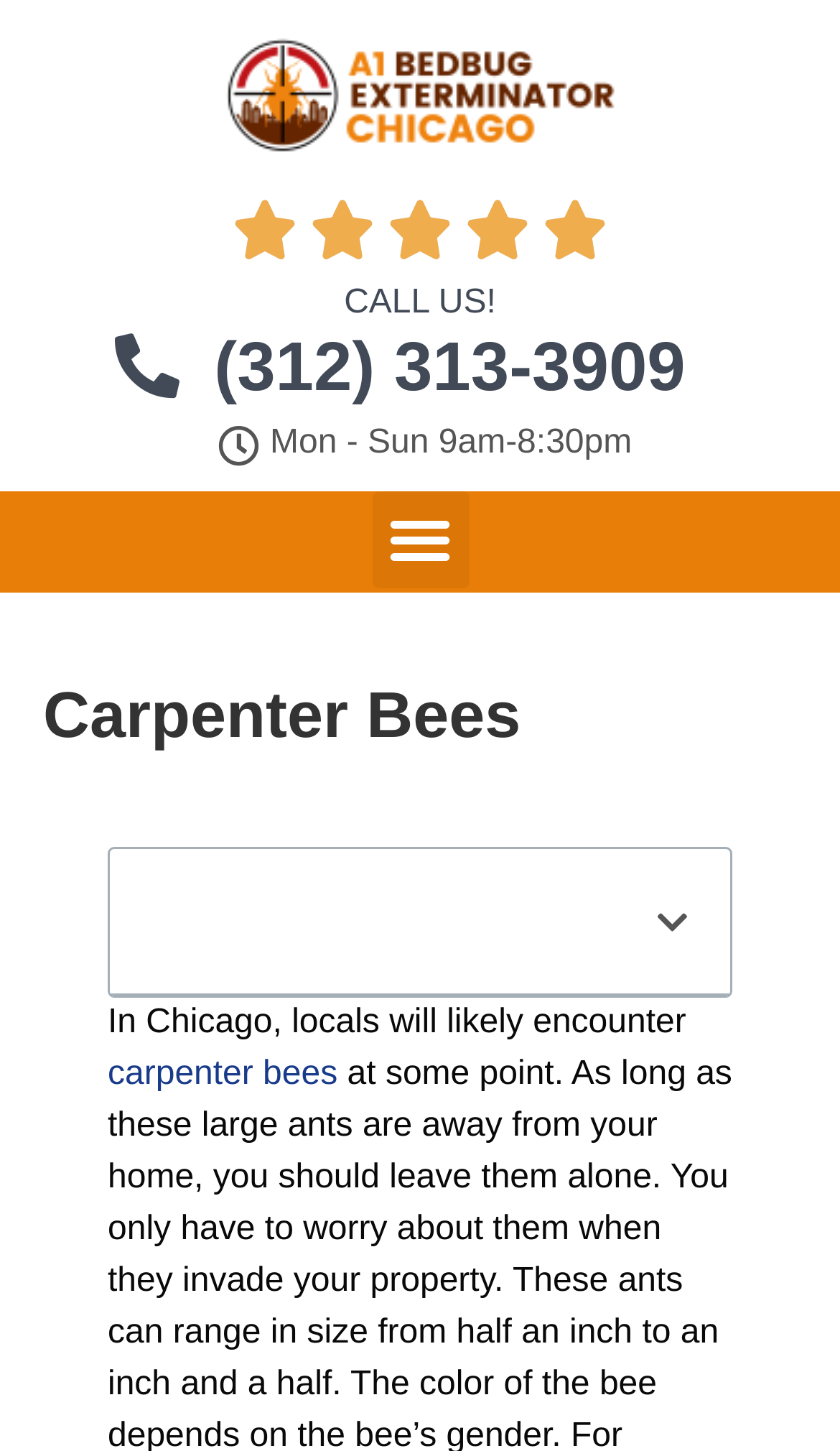Provide a comprehensive caption for the webpage.

The webpage is about carpenter bees in Chicago, specifically discussing their presence and how to handle them. At the top left of the page, there is a business logo, accompanied by a 5-star rating displayed as "5/5" to the right. Below the logo, there is a prominent "CALL US!" button, followed by the phone number "(312) 313-3909" in a larger font size. The business hours, "Mon - Sun 9am-8:30pm", are displayed nearby.

On the top right, there is a "Menu Toggle" button, which, when expanded, reveals a menu with two main sections: "Content" and "Table of Contents". The "Content" section has a heading titled "Carpenter Bees", while the "Table of Contents" section has a brief introduction stating "In Chicago, locals will likely encounter carpenter bees at some point. As long as these large ants are away from your home, you should leave them alone." The text also includes a link to "carpenter bees" for further information.